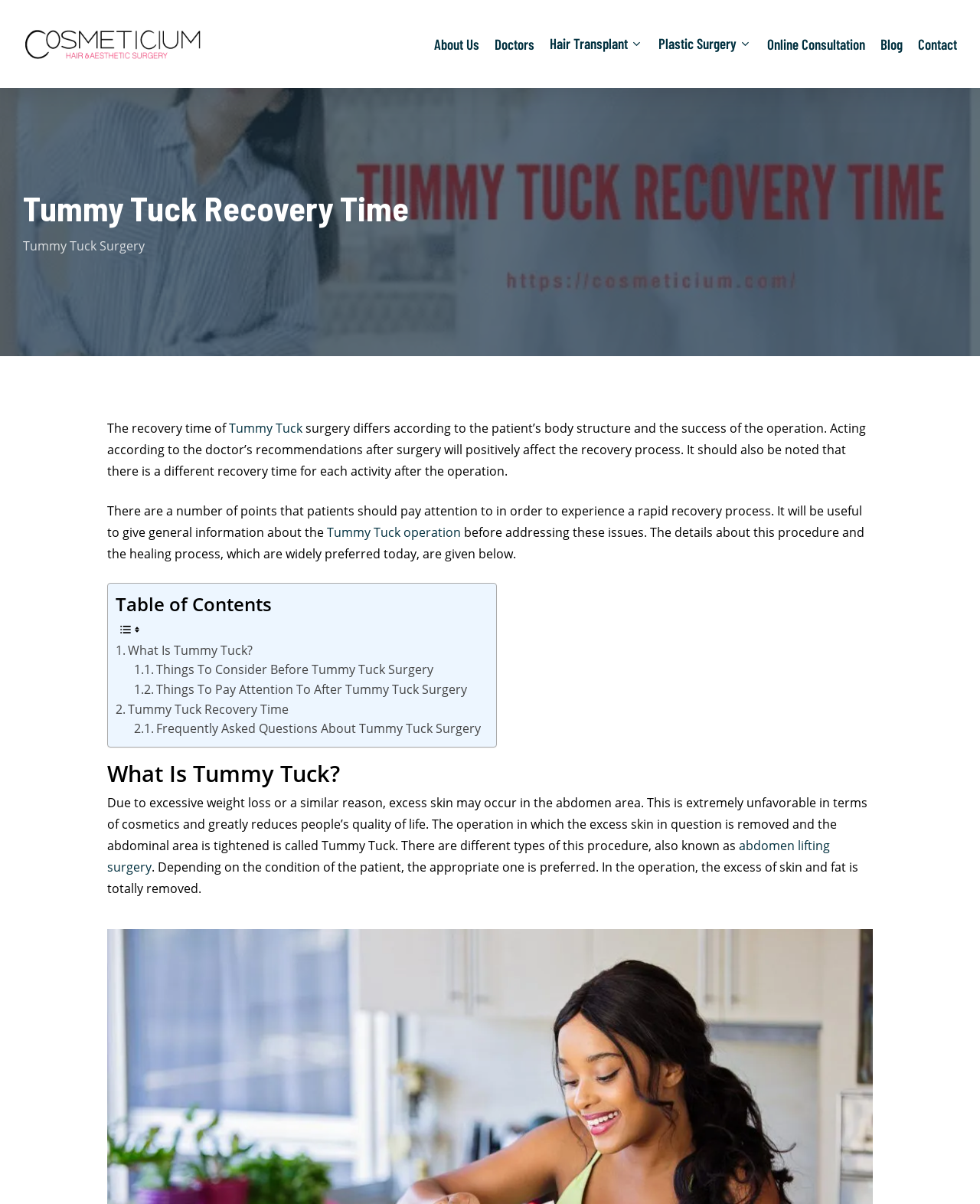Generate the text of the webpage's primary heading.

Tummy Tuck Recovery Time